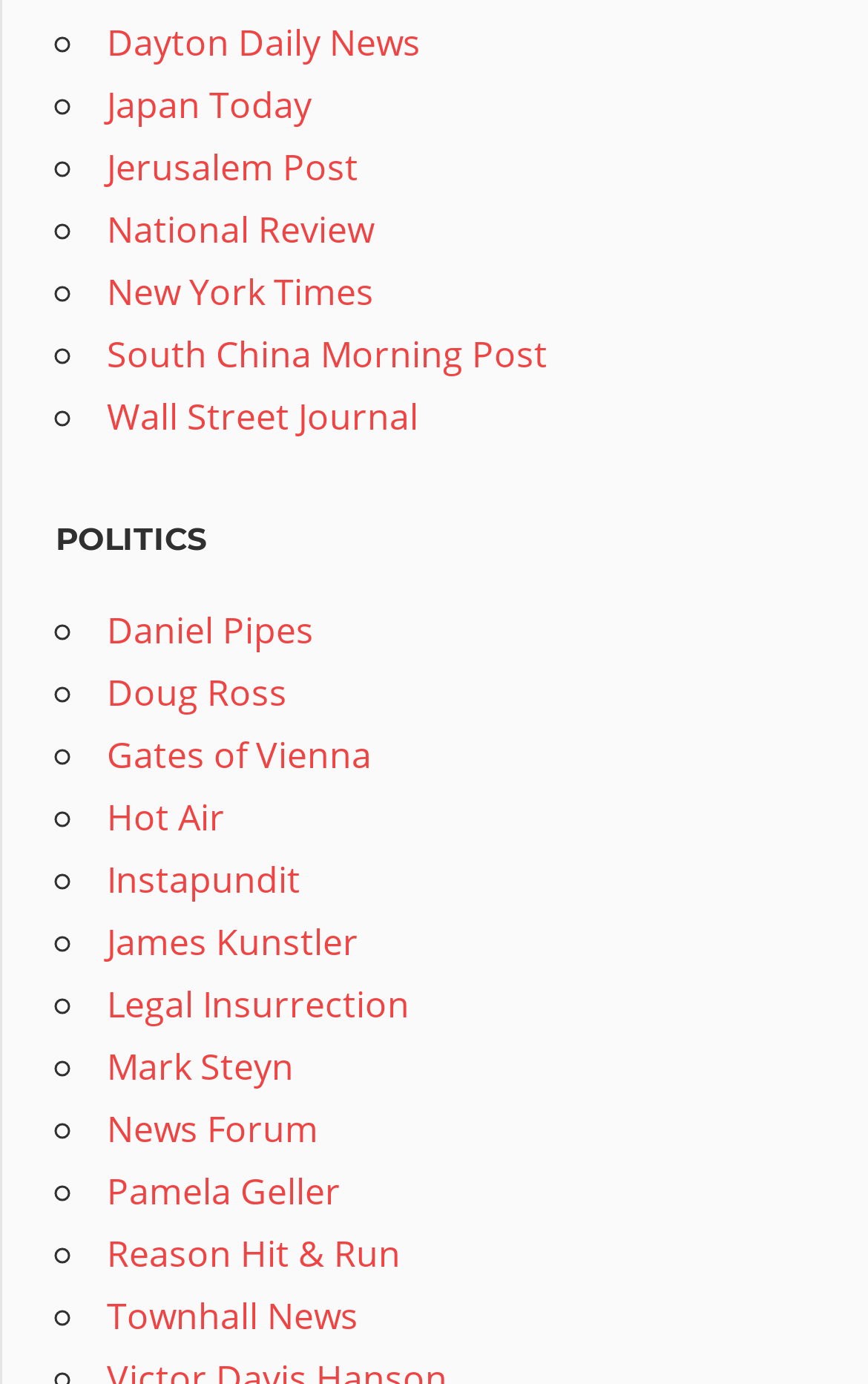Analyze the image and give a detailed response to the question:
What is the last news source listed?

The last element on the list is a link with the text 'Townhall News', which suggests that it is the last news source listed.